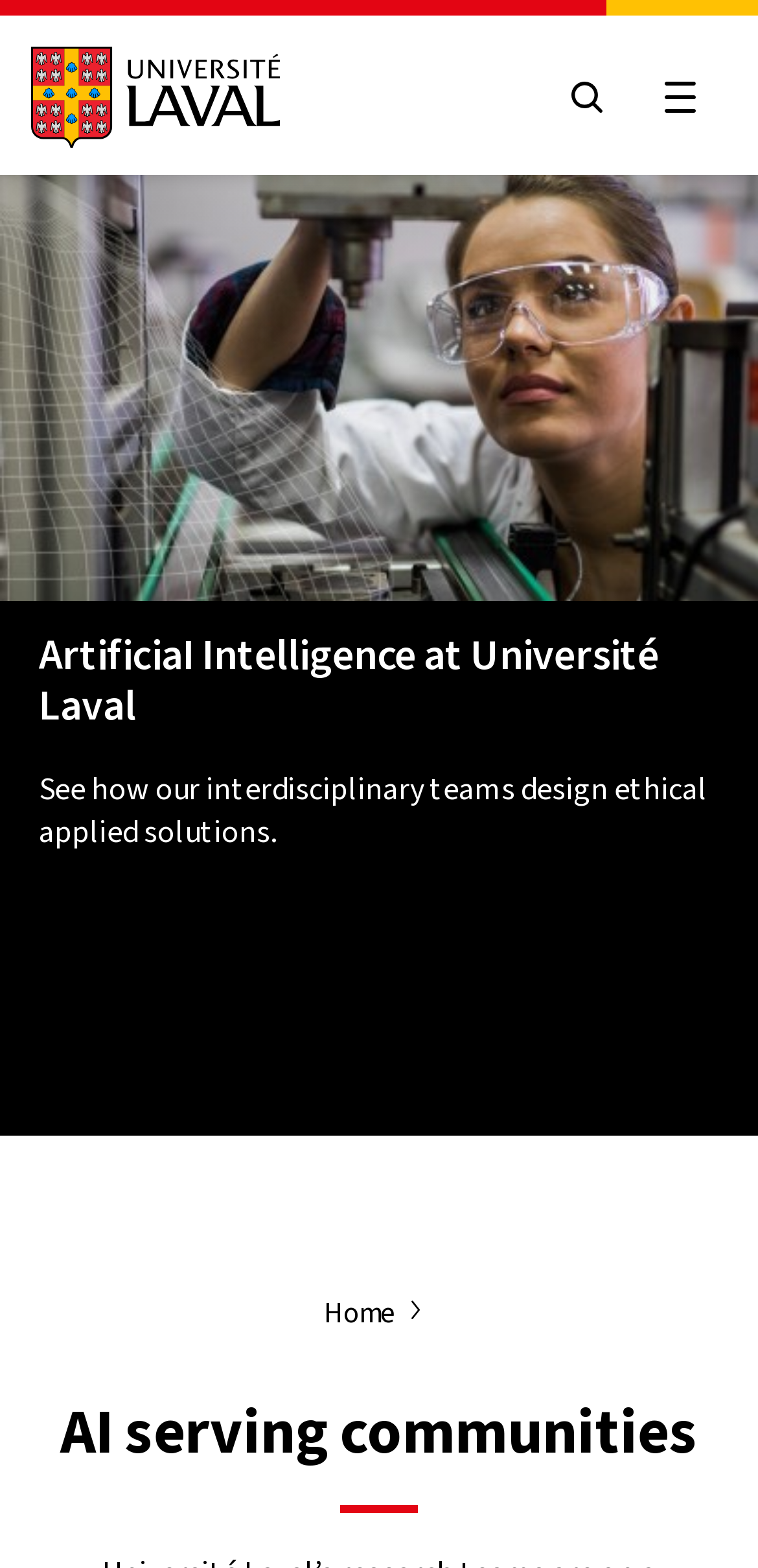By analyzing the image, answer the following question with a detailed response: How many navigation links are there?

I counted the navigation links by looking at the navigation element and its child link elements. There are two navigation links: 'Home e' and 'AI serving communities'.